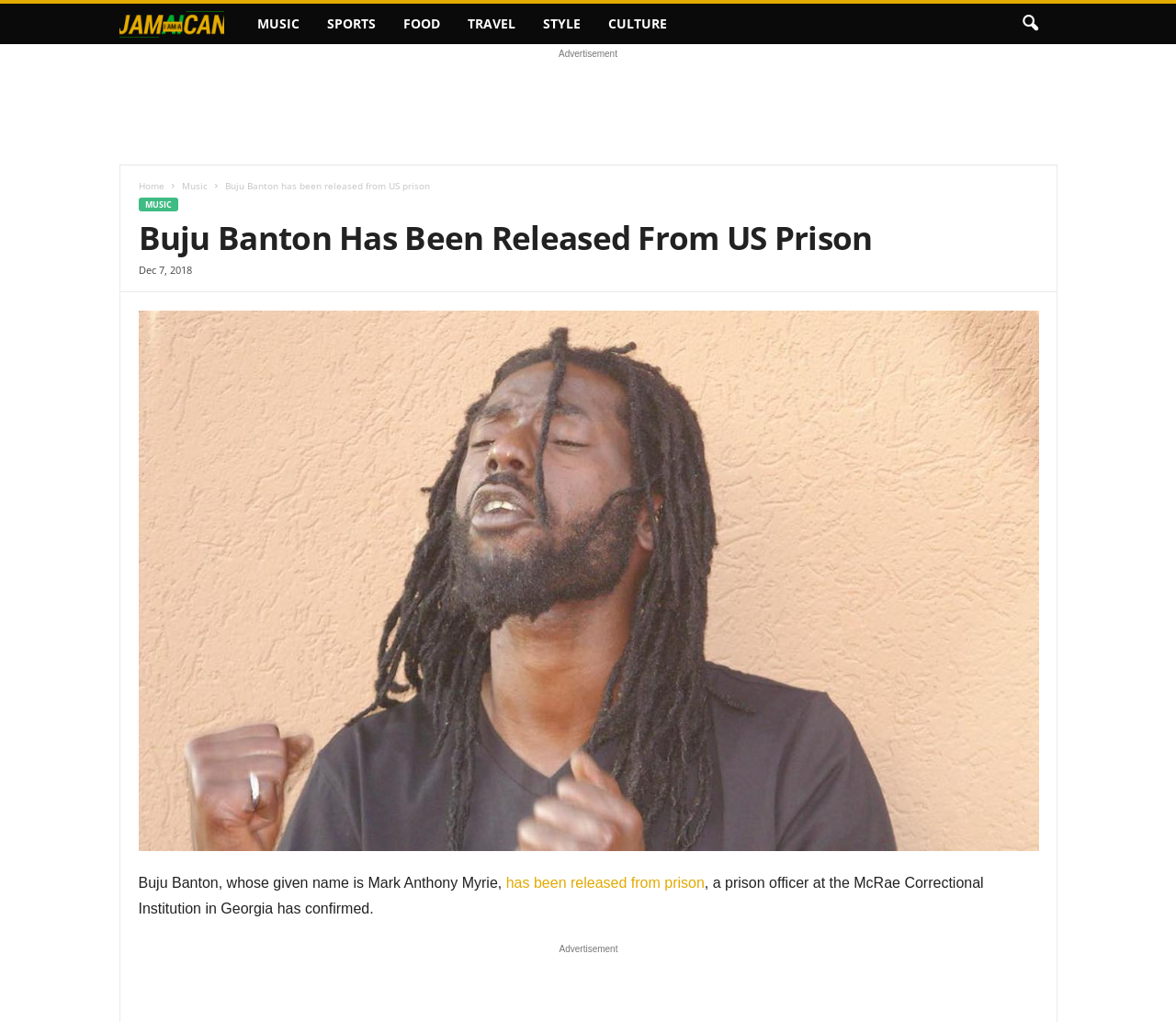Please provide a one-word or phrase answer to the question: 
What is the date of the article?

Dec 7, 2018